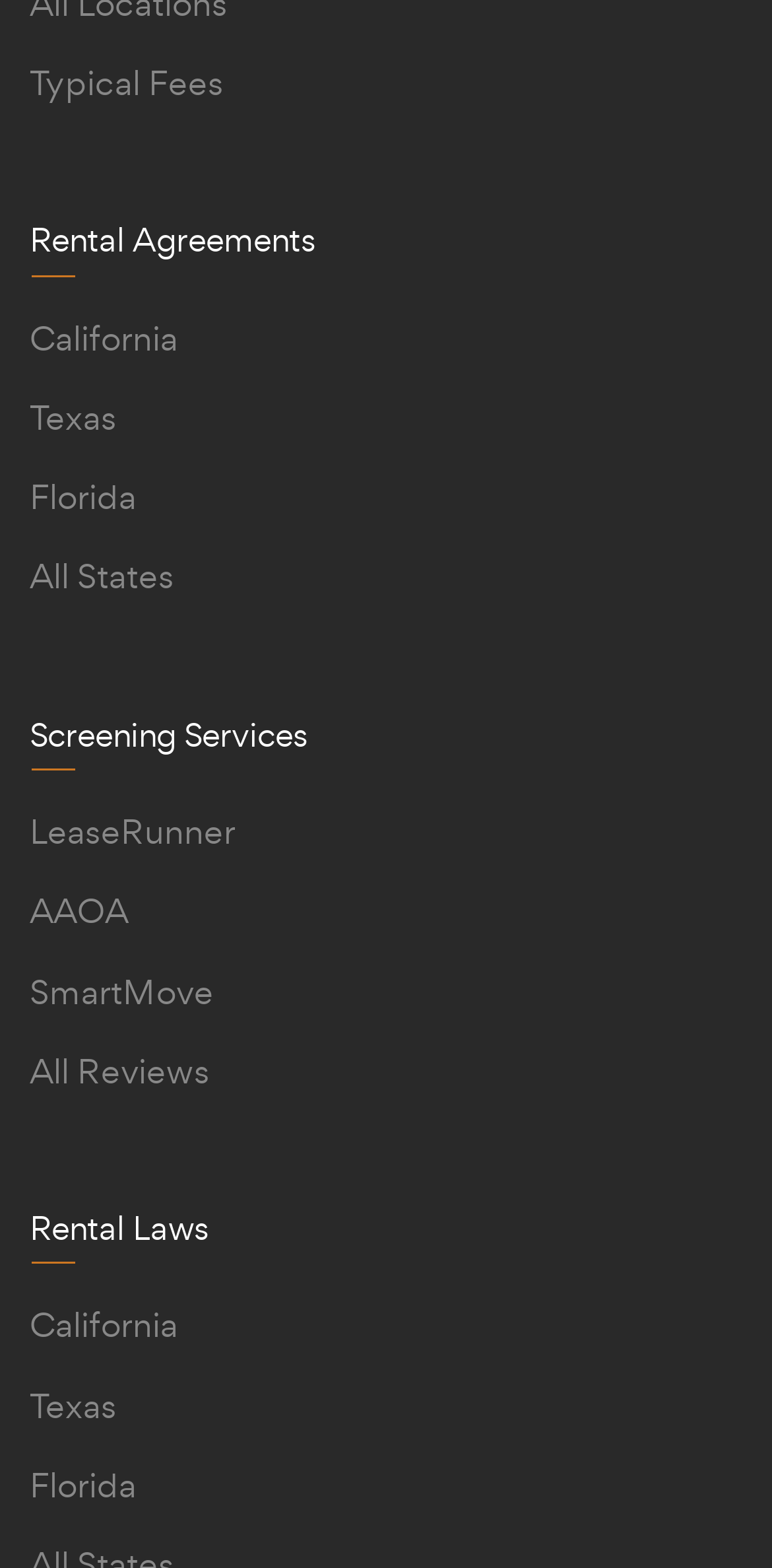Provide the bounding box coordinates of the section that needs to be clicked to accomplish the following instruction: "Learn about Rental Agreements."

[0.038, 0.142, 0.962, 0.202]